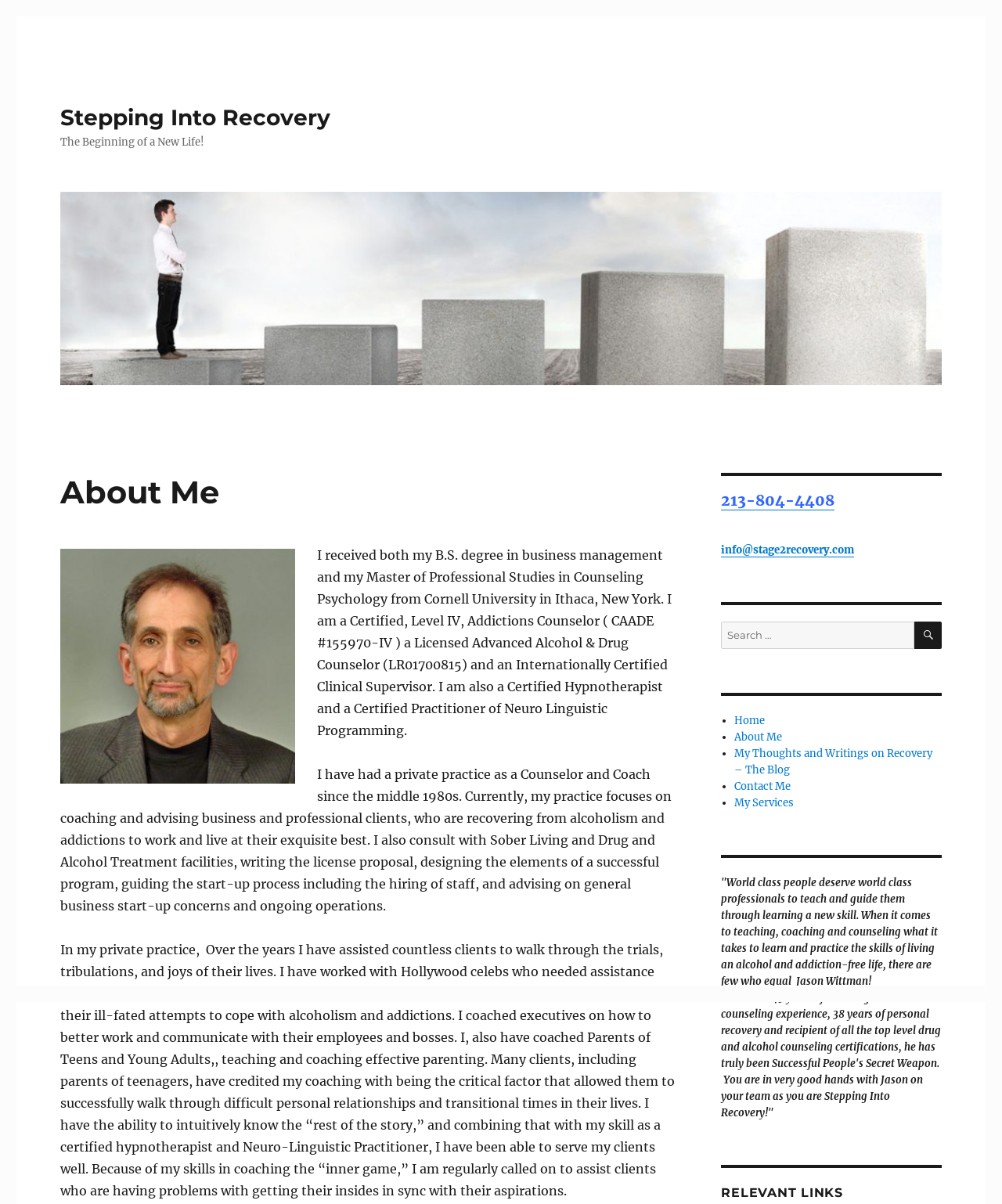Write an exhaustive caption that covers the webpage's main aspects.

The webpage is about Jason Wittman, a certified counselor and coach, and his services in addiction recovery. At the top, there is a link to "Stepping Into Recovery" and a heading that reads "The Beginning of a New Life!" Below this, there is a large image with a heading "About Me" and a subheading that describes Jason's educational background and certifications.

To the right of the image, there is a block of text that describes Jason's private practice, his experience working with clients, and his coaching services. Below this, there is another block of text that provides more details about his coaching services, including his ability to intuitively understand his clients' needs and his skills as a certified hypnotherapist and Neuro-Linguistic Practitioner.

On the right side of the page, there is a section with contact information, including a phone number and email address, both of which are clickable links. Below this, there is a search bar with a button labeled "SEARCH". Underneath the search bar, there is a list of links to other pages on the website, including "Home", "About Me", "My Thoughts and Writings on Recovery – The Blog", "Contact Me", and "My Services". Each link is preceded by a bullet point.

At the bottom of the page, there are two testimonials about Jason's services, one of which describes him as "World class people deserve world class professionals" and the other as "Successful People's Secret Weapon". Finally, there is a heading that reads "RELEVANT LINKS" at the very bottom of the page.